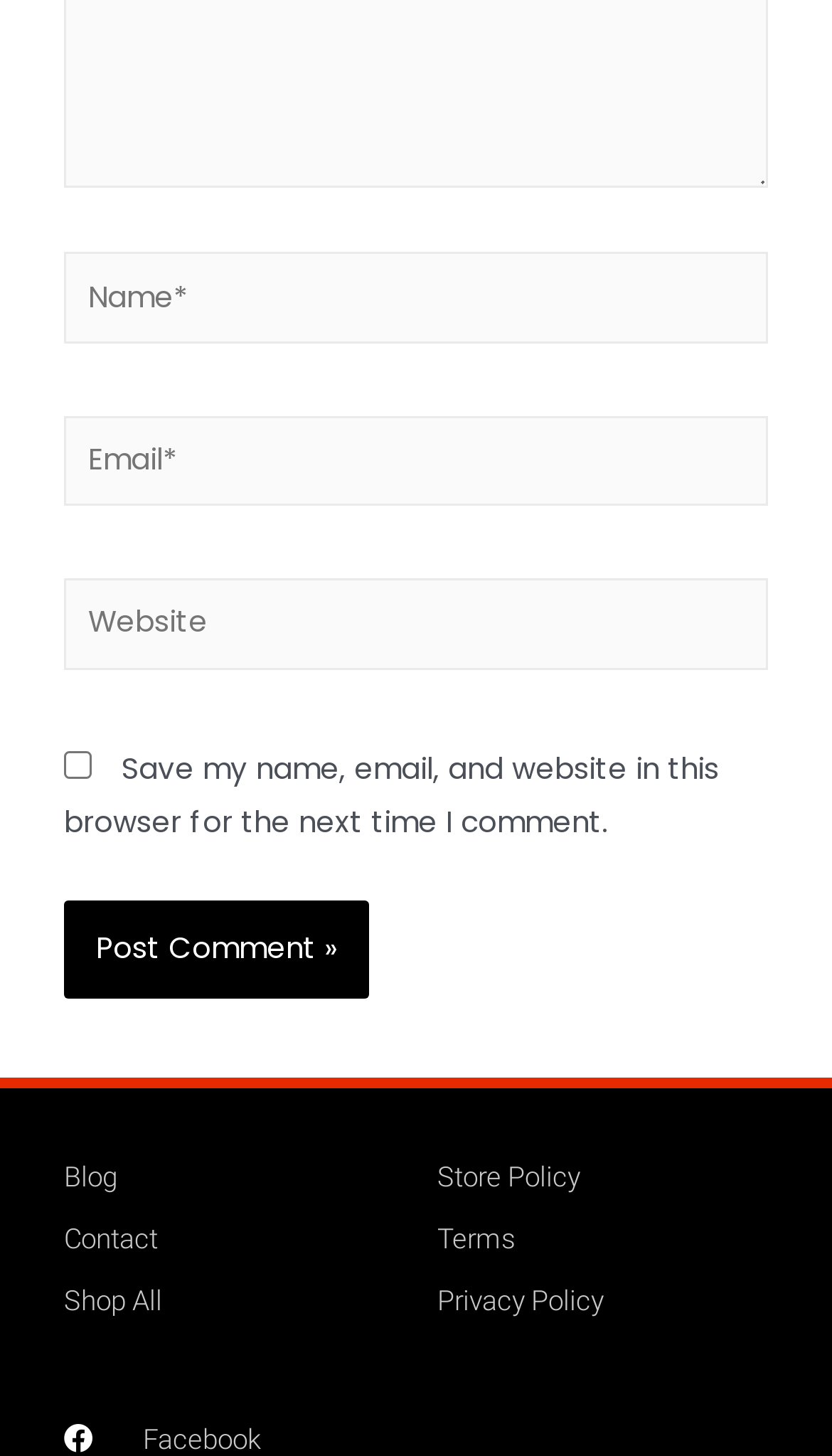Respond with a single word or phrase:
How many links are there in the top section?

3